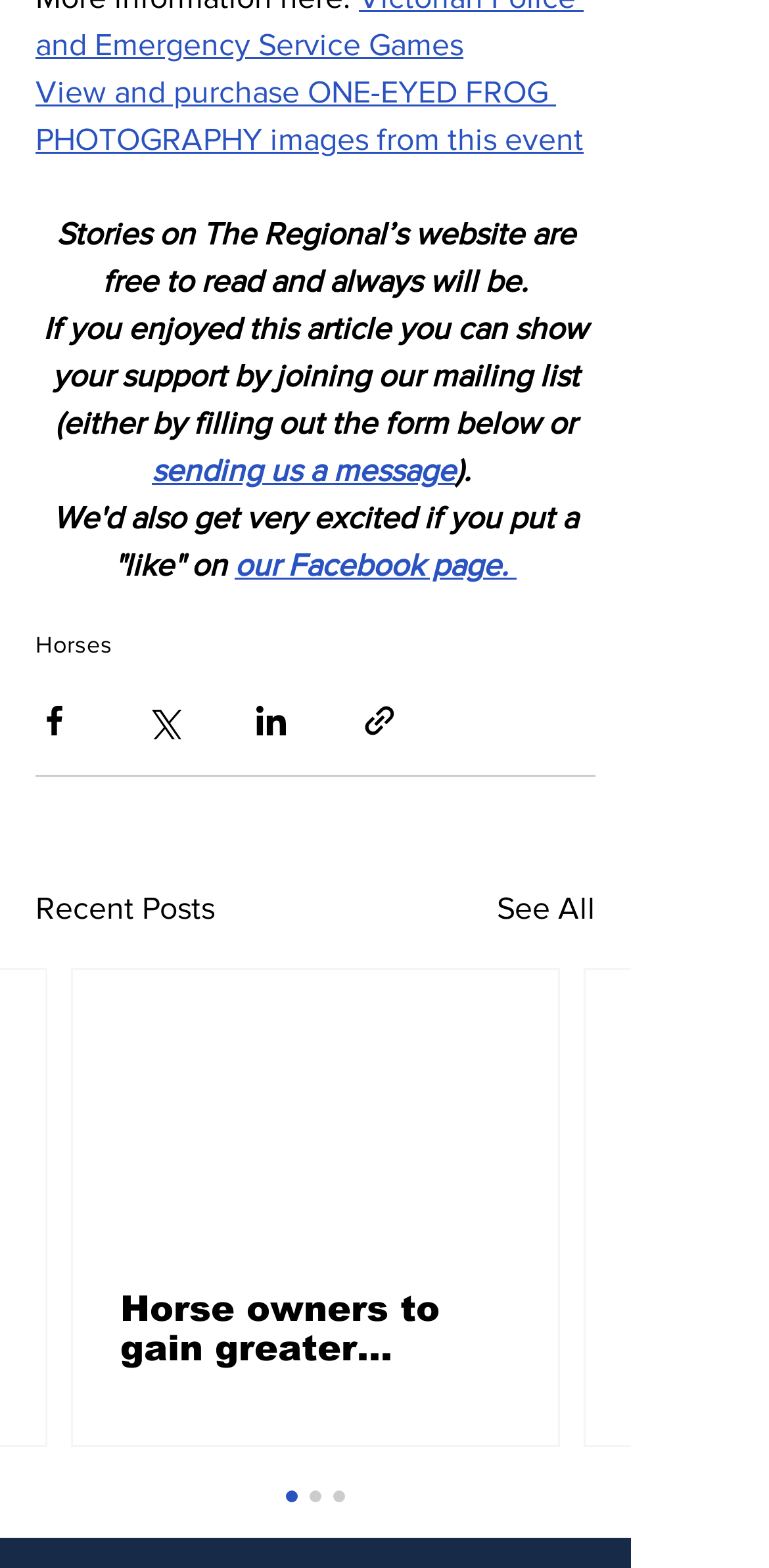How can users share the article?
Refer to the screenshot and answer in one word or phrase.

Via Facebook, Twitter, LinkedIn, or link